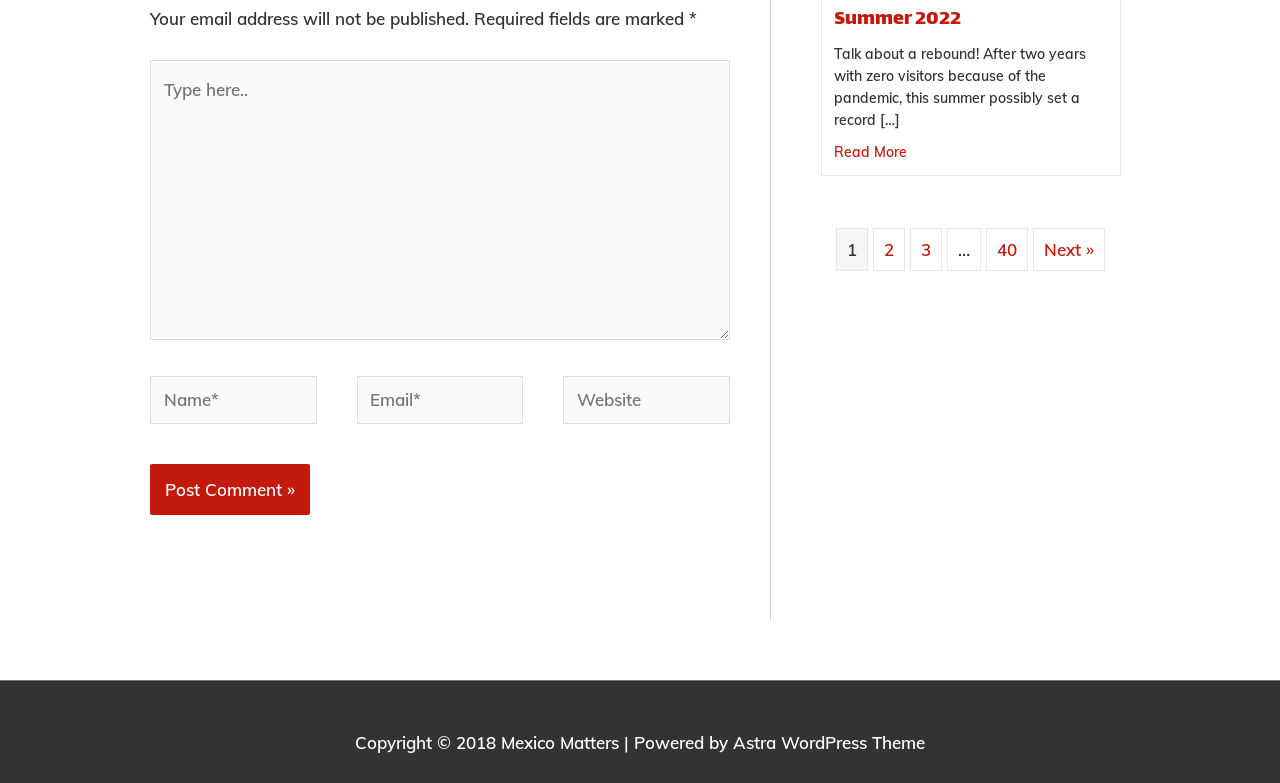How many pages of comments are there?
Respond to the question with a single word or phrase according to the image.

At least 40